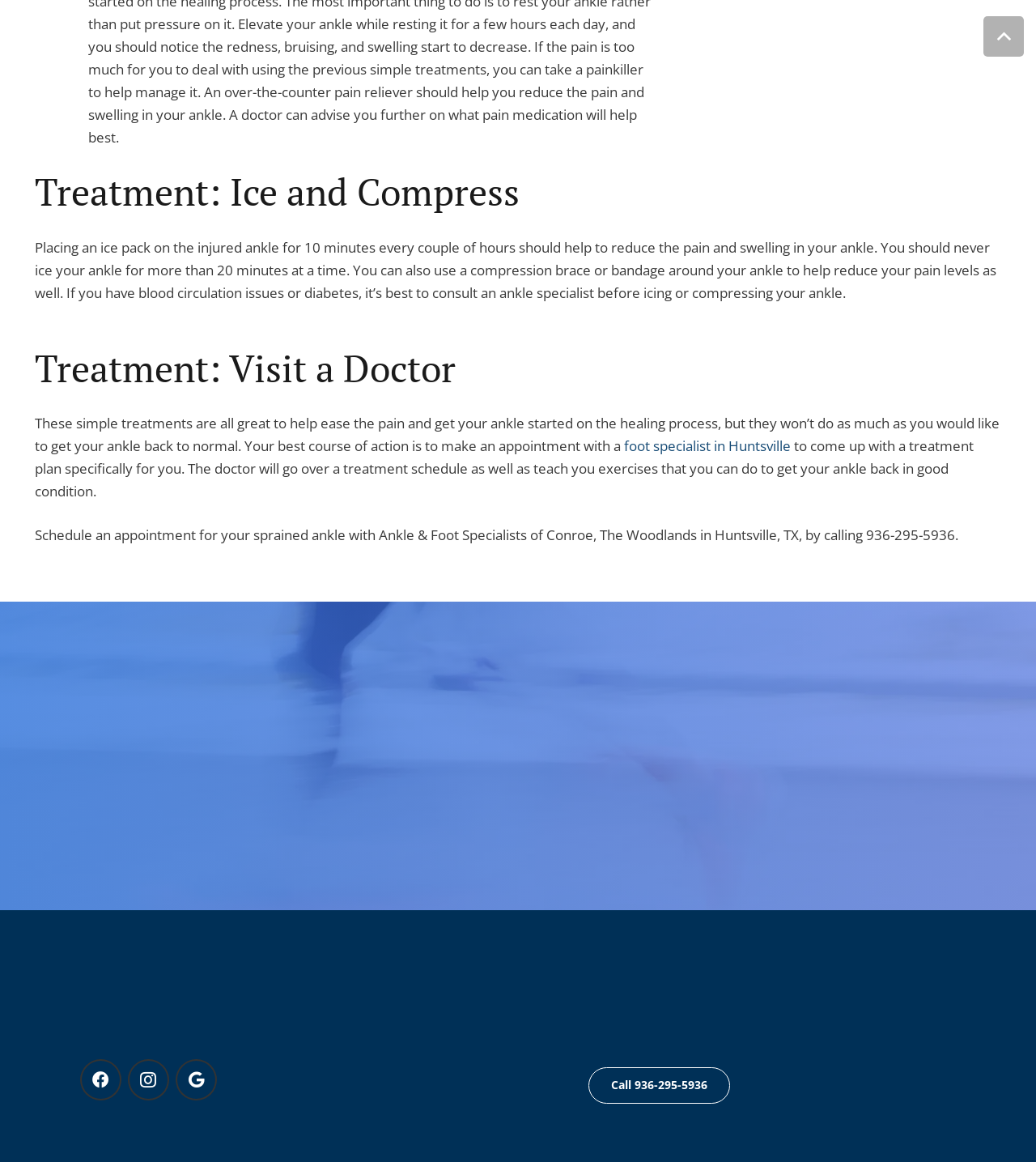Answer the question in a single word or phrase:
Who should you consult before icing or compressing your ankle?

Ankle specialist